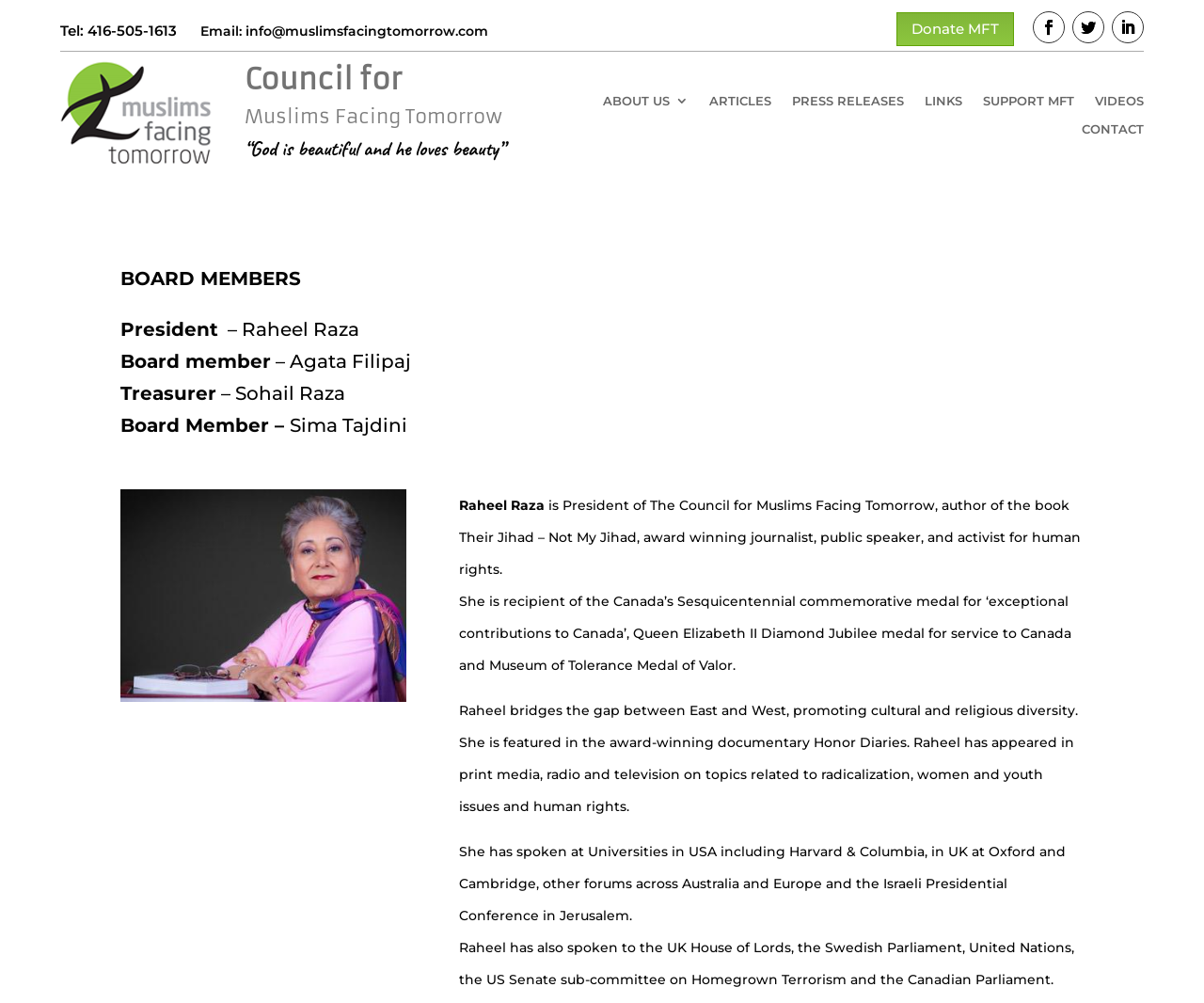Please locate the bounding box coordinates of the element that should be clicked to achieve the given instruction: "Learn about the council".

[0.203, 0.062, 0.334, 0.097]